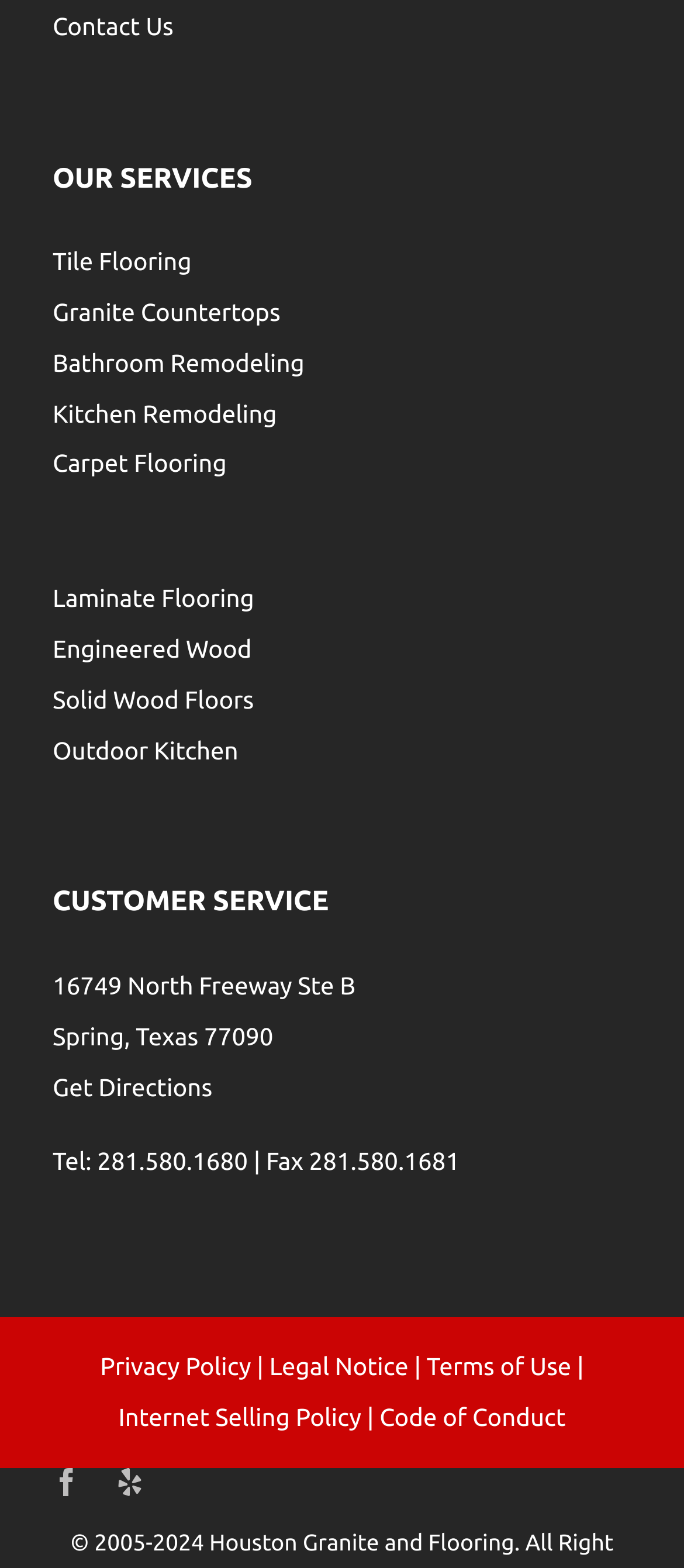Please locate the bounding box coordinates of the element that should be clicked to complete the given instruction: "View tile flooring services".

[0.077, 0.158, 0.28, 0.176]